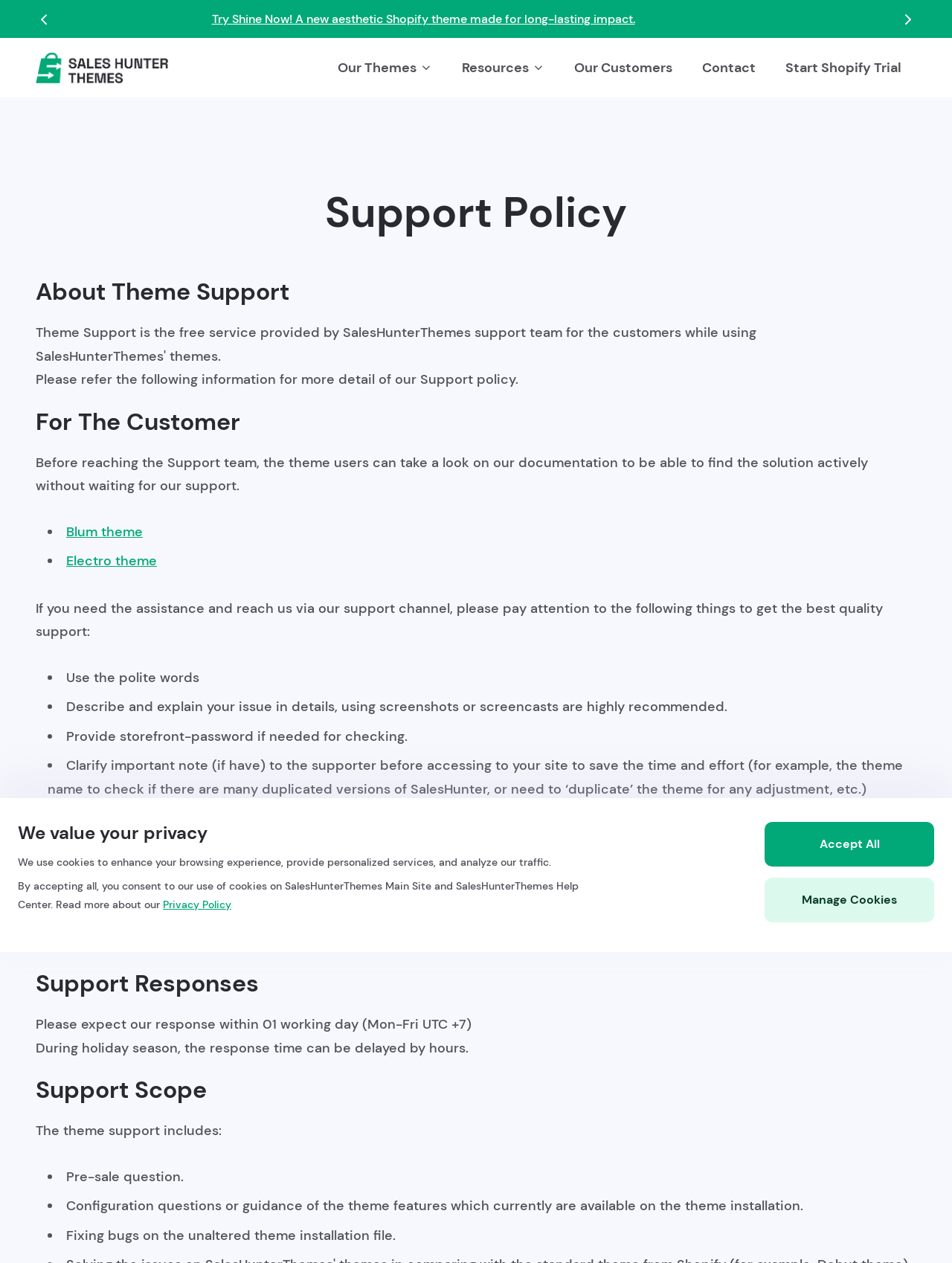Identify the bounding box coordinates of the element that should be clicked to fulfill this task: "Slide to the next announcement". The coordinates should be provided as four float numbers between 0 and 1, i.e., [left, top, right, bottom].

[0.944, 0.008, 0.962, 0.022]